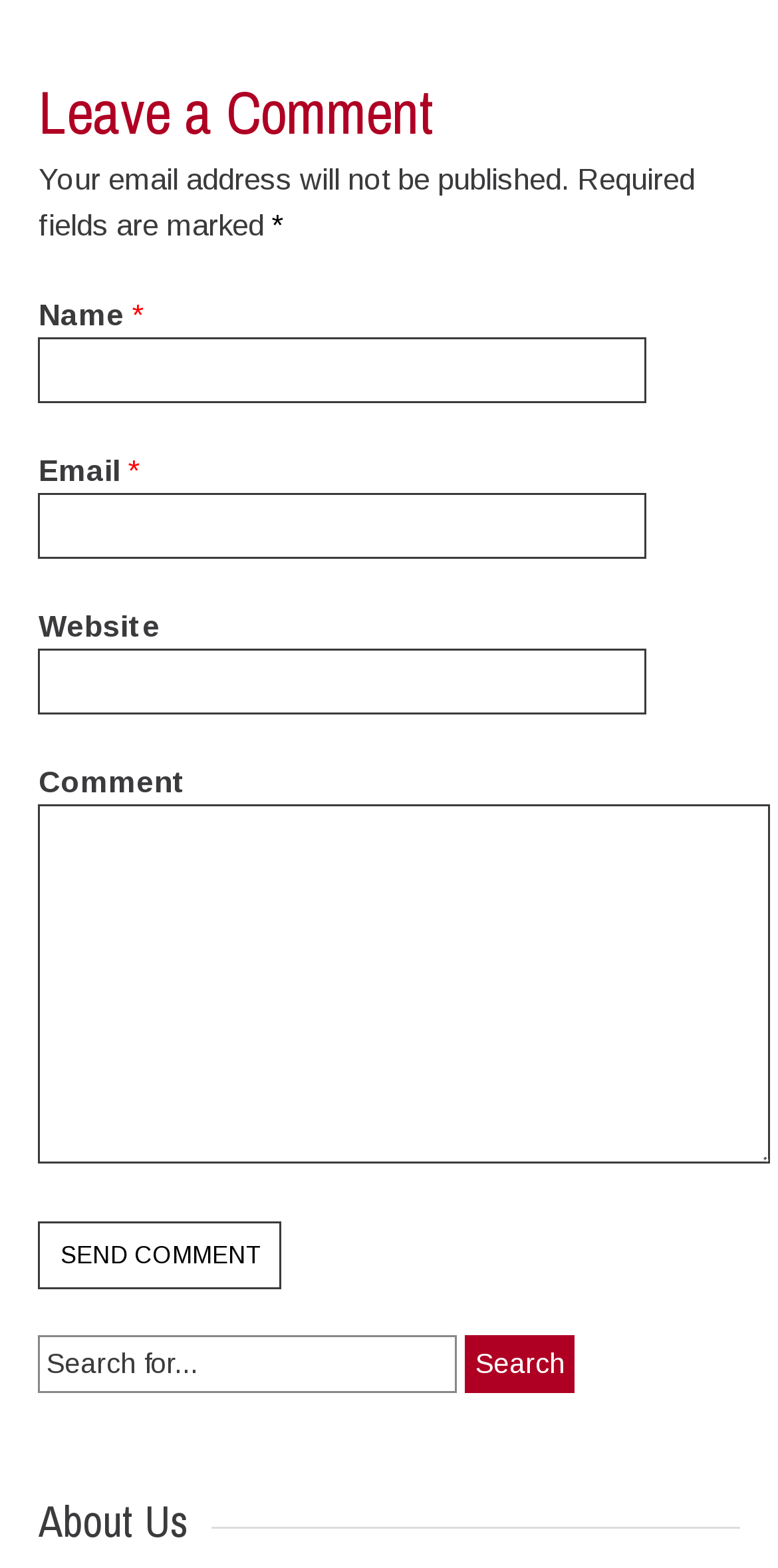Identify the bounding box coordinates of the area that should be clicked in order to complete the given instruction: "Click the Send Comment button". The bounding box coordinates should be four float numbers between 0 and 1, i.e., [left, top, right, bottom].

[0.049, 0.779, 0.362, 0.822]